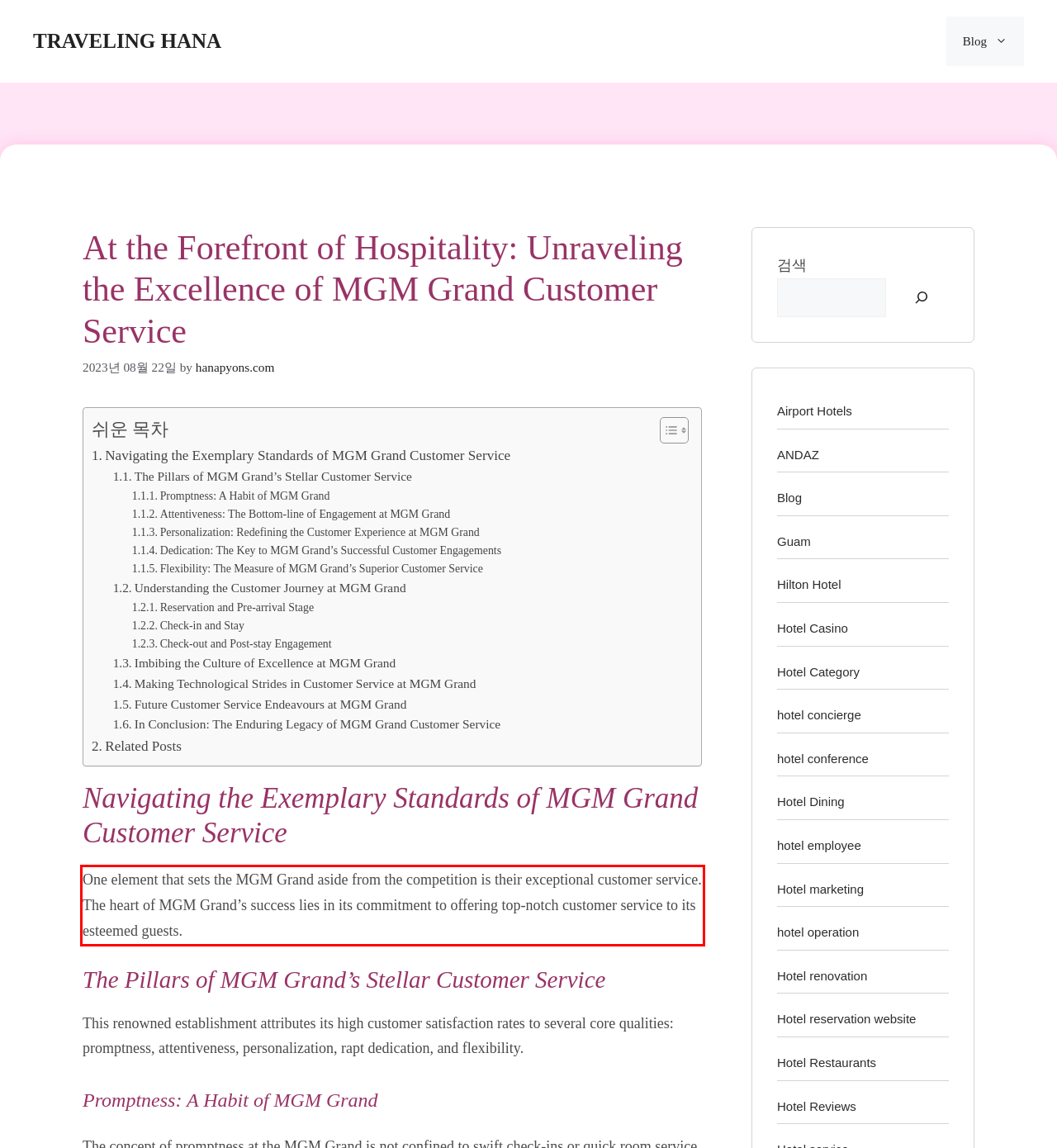Please examine the webpage screenshot and extract the text within the red bounding box using OCR.

One element that sets the MGM Grand aside from the competition is their exceptional customer service. The heart of MGM Grand’s success lies in its commitment to offering top-notch customer service to its esteemed guests.